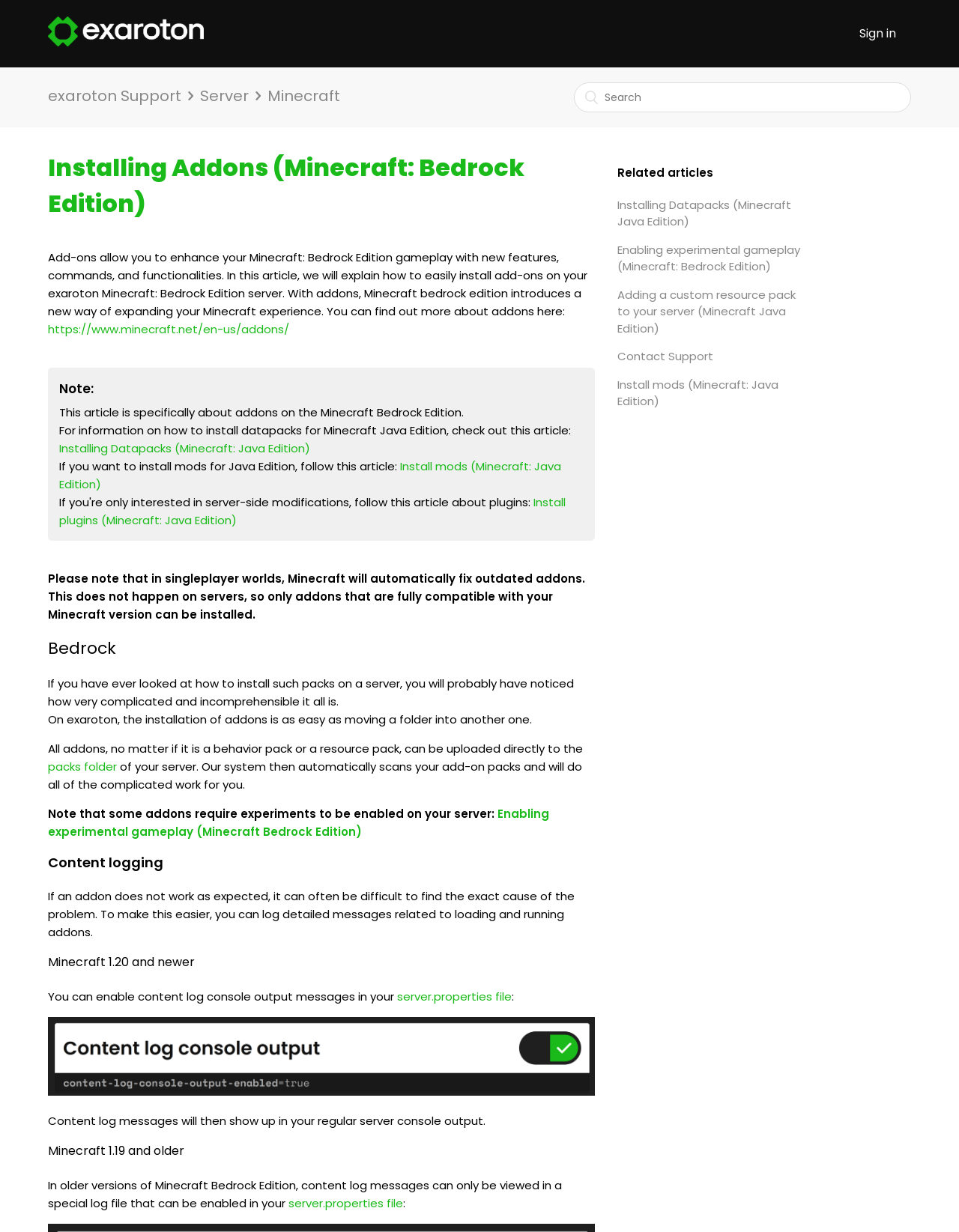Identify the bounding box coordinates of the region that should be clicked to execute the following instruction: "View file details".

None